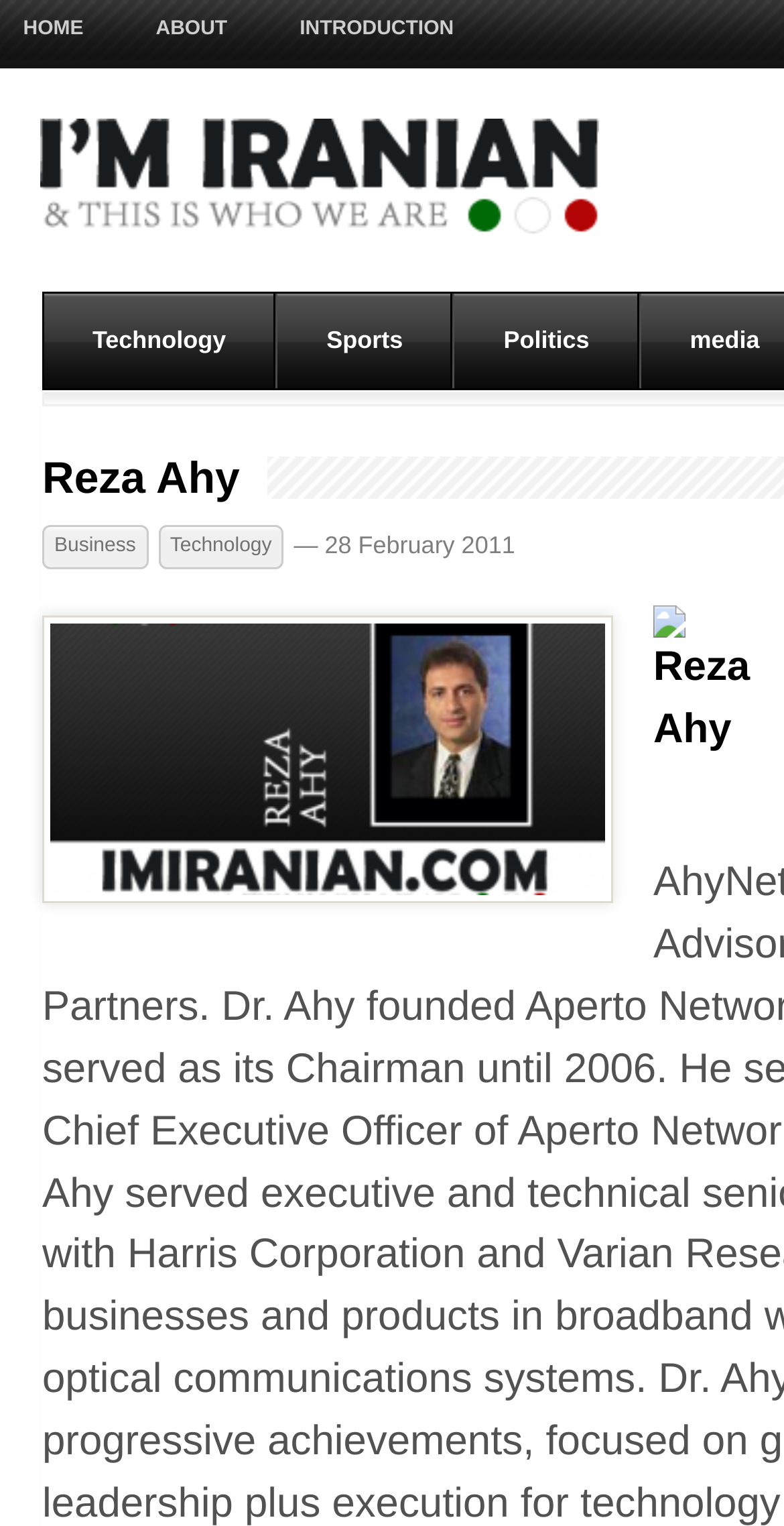Based on the element description title="Reza Ahy", identify the bounding box of the UI element in the given webpage screenshot. The coordinates should be in the format (top-left x, top-left y, bottom-right x, bottom-right y) and must be between 0 and 1.

[0.054, 0.577, 0.782, 0.596]